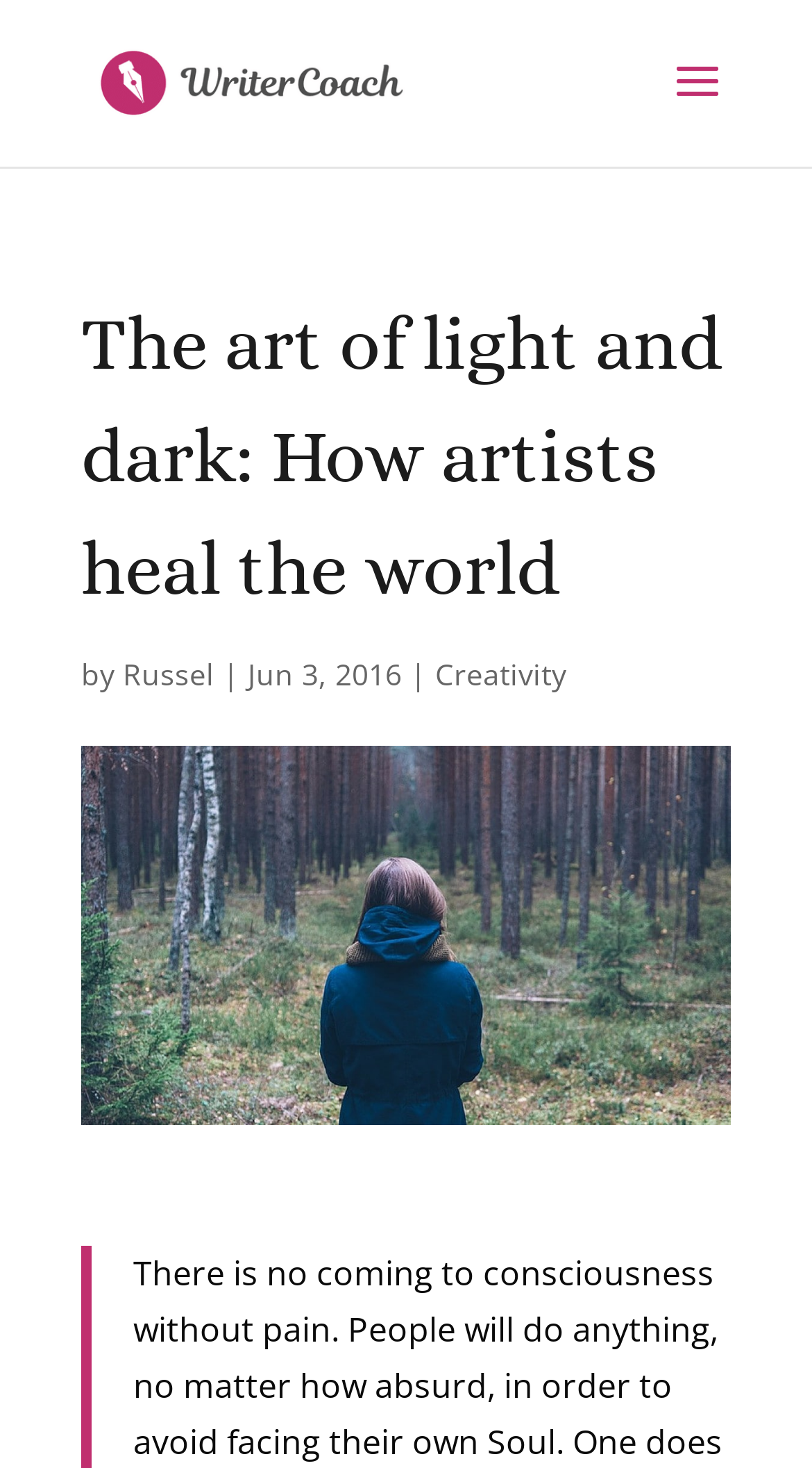What is the author's name?
Please give a detailed and elaborate answer to the question based on the image.

The author's name can be found in the text 'by Russel | Jun 3, 2016' which is located below the main heading.